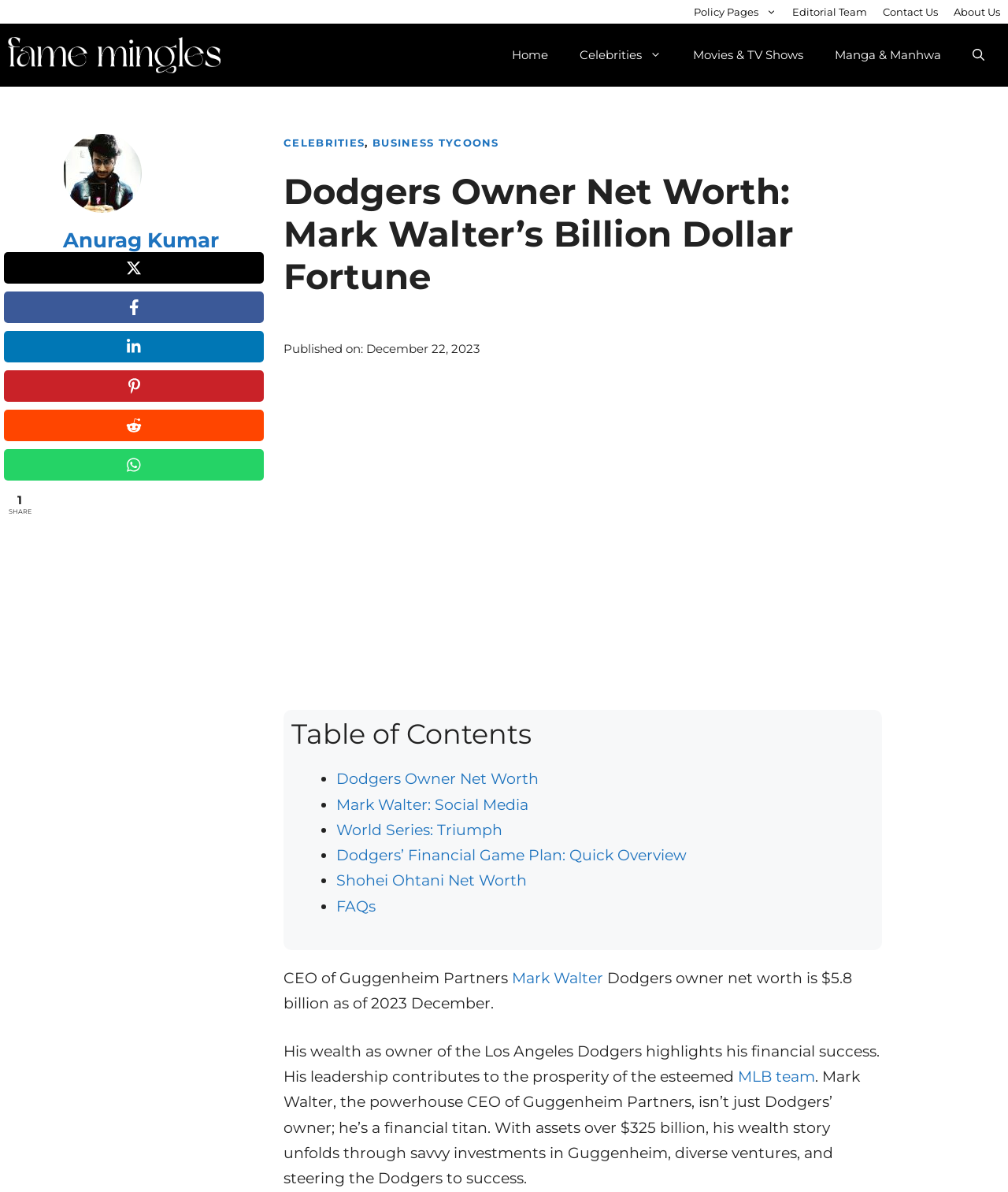Given the description: "Dodgers Owner Net Worth", determine the bounding box coordinates of the UI element. The coordinates should be formatted as four float numbers between 0 and 1, [left, top, right, bottom].

[0.334, 0.646, 0.534, 0.661]